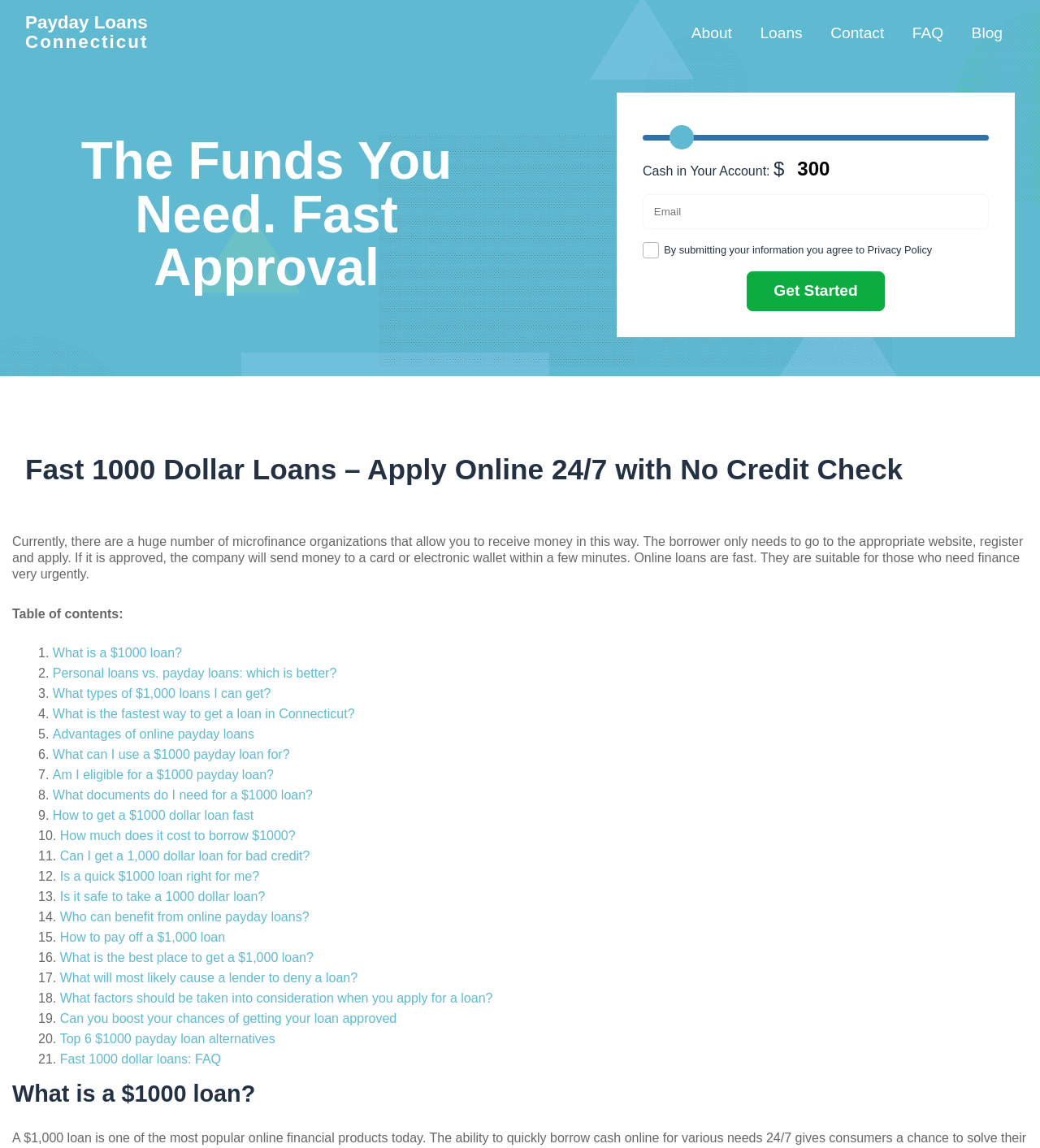Create a detailed summary of all the visual and textual information on the webpage.

This webpage is about fast 1000 dollar loans and payday loans in Connecticut. At the top, there are six links to different sections of the website, including "About", "Loans", "Contact", "FAQ", and "Blog". Below these links, there is a heading that reads "The Funds You Need. Fast Approval". 

To the right of this heading, there is a horizontal slider with a value range of 100 to 2500, and a textbox with a default value of 300. Below the slider, there is a label "Cash in Your Account:" followed by a dollar sign and another textbox. Further down, there is an email textbox and a checkbox with a label "By submitting your information you agree to Privacy Policy". 

Next to the checkbox, there is a "Get Started" button. Below this section, there is a main heading that reads "Fast 1000 Dollar Loans – Apply Online 24/7 with No Credit Check". 

The main content of the webpage is divided into two sections. The first section explains the concept of online loans, stating that they are fast and suitable for those who need finance urgently. The second section is a table of contents with 21 links to different topics related to 1000 dollar loans, including what they are, their advantages, eligibility, and how to get one.